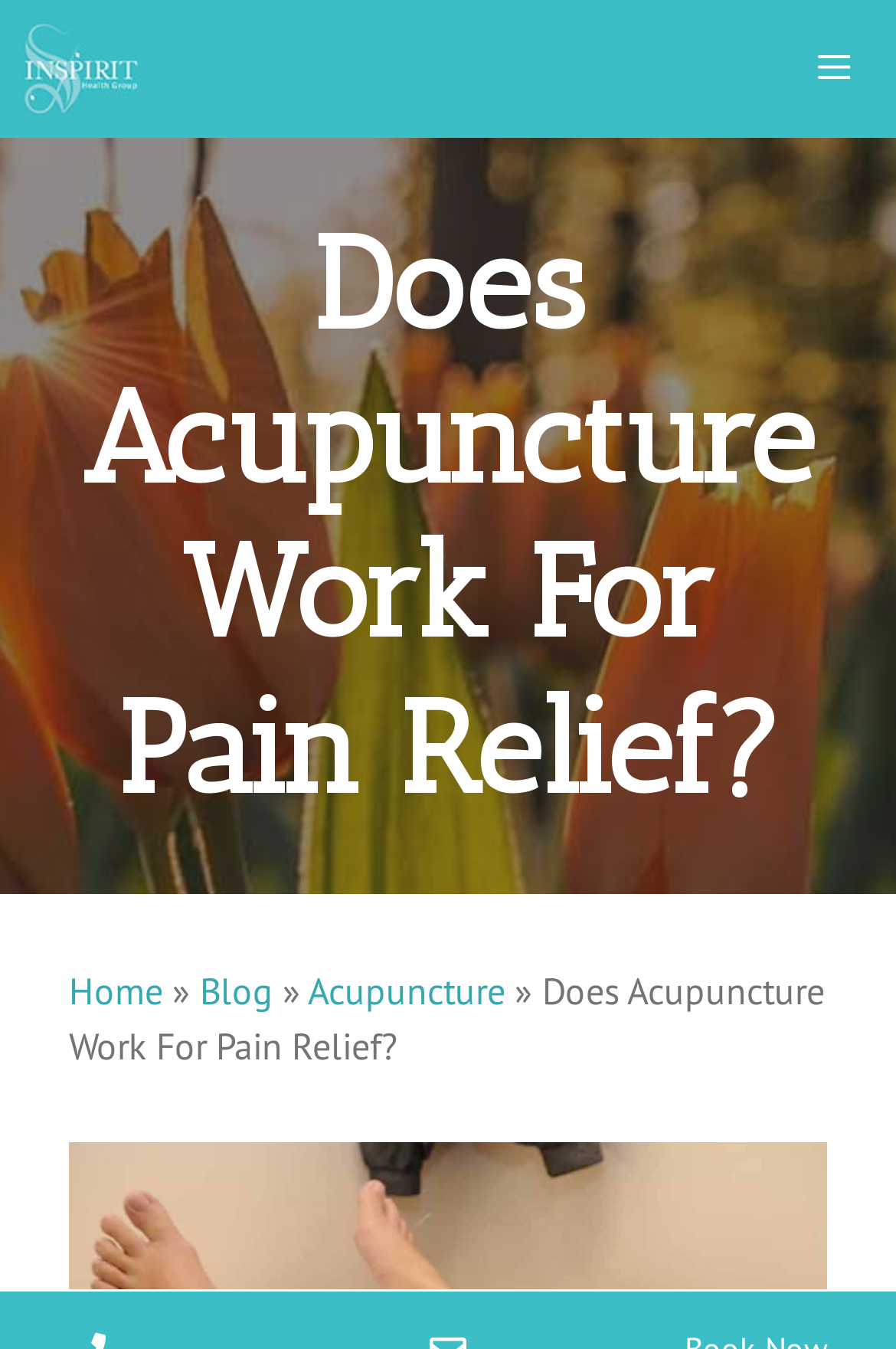How many sections are in the top navigation bar?
Please give a detailed and elaborate explanation in response to the question.

The top navigation bar has three sections: the health group logo and name, the main heading, and the navigation links.